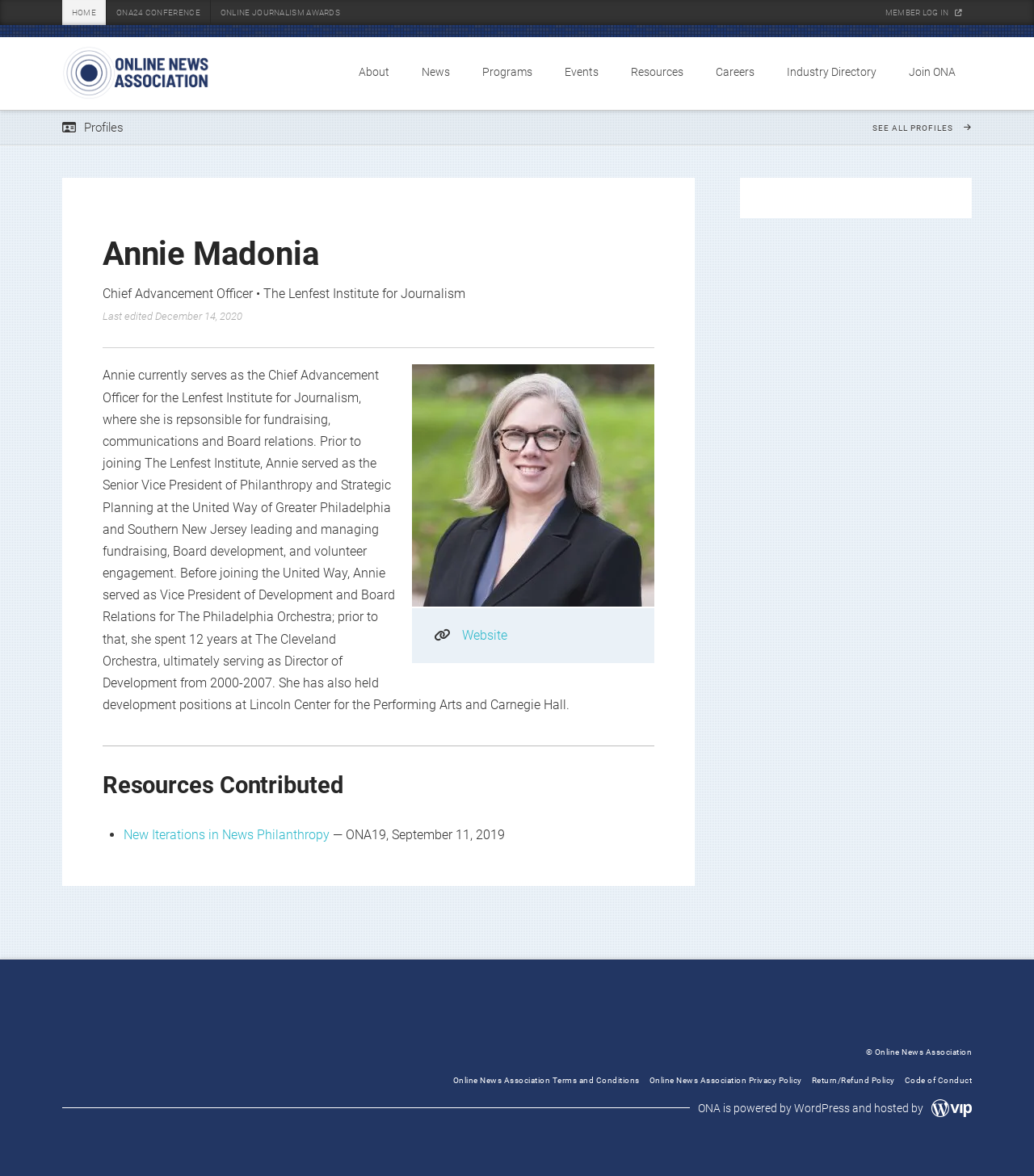Please specify the bounding box coordinates in the format (top-left x, top-left y, bottom-right x, bottom-right y), with values ranging from 0 to 1. Identify the bounding box for the UI component described as follows: Tech / Repairs

None